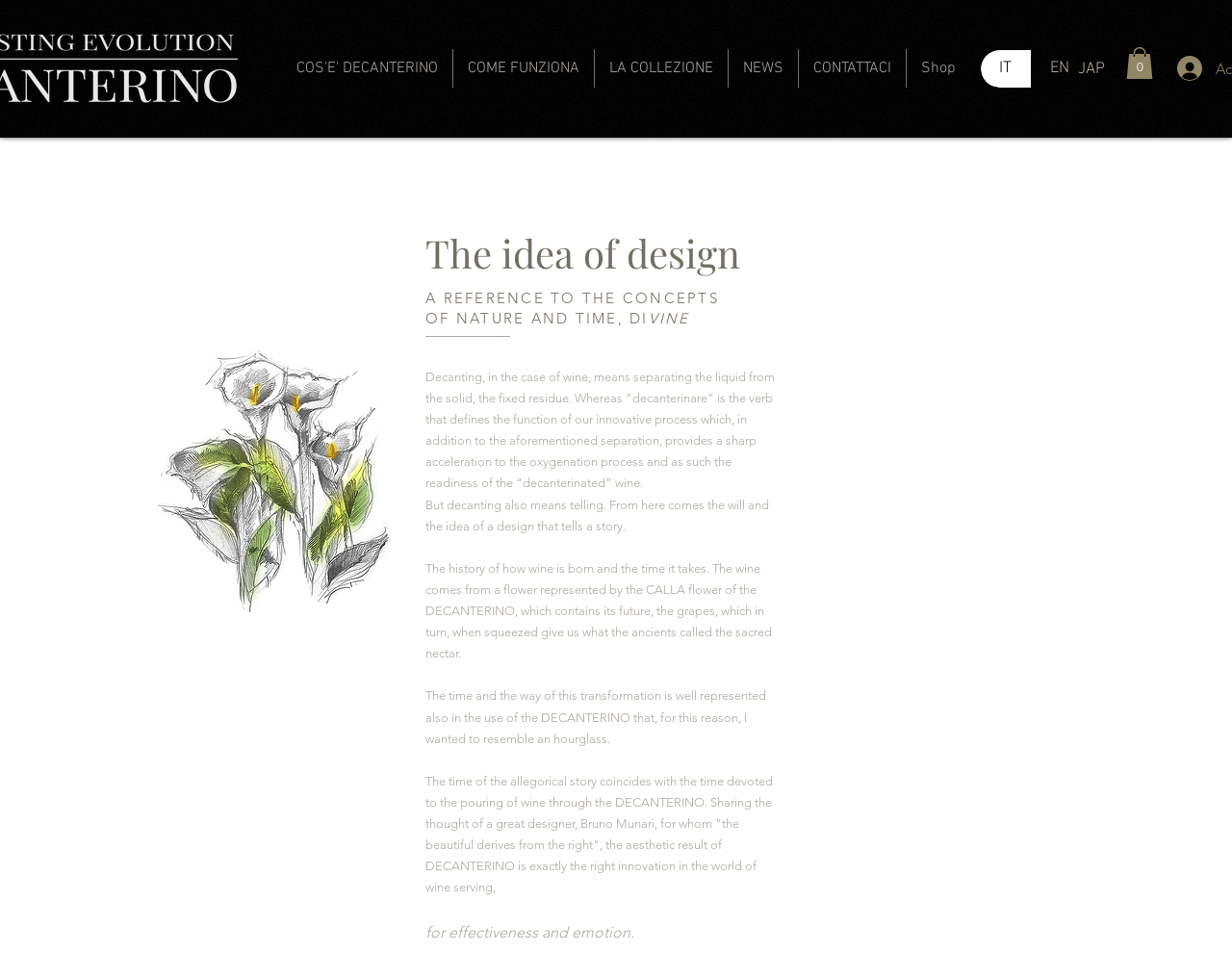Find the bounding box coordinates of the area to click in order to follow the instruction: "View the 'LA COLLEZIONE' page".

[0.483, 0.05, 0.591, 0.089]